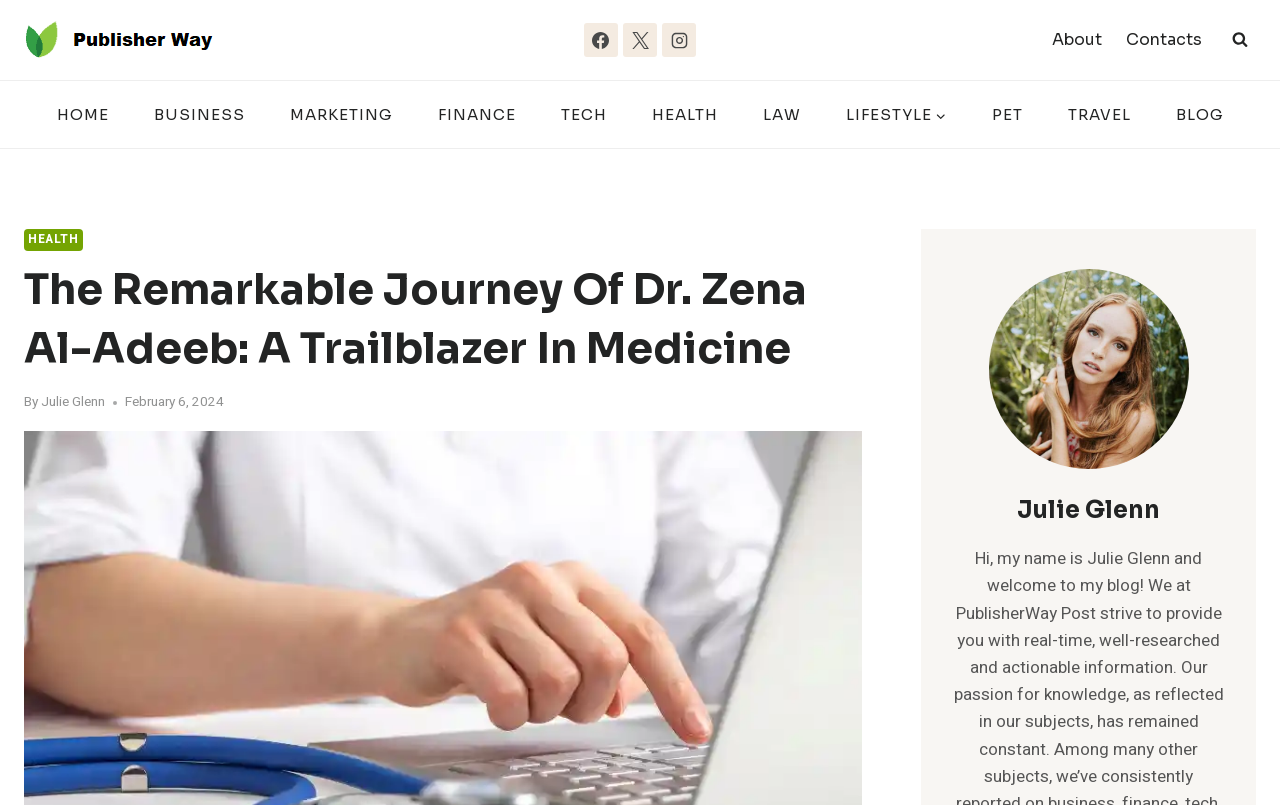Identify the bounding box coordinates of the clickable region necessary to fulfill the following instruction: "Go to Facebook page". The bounding box coordinates should be four float numbers between 0 and 1, i.e., [left, top, right, bottom].

[0.456, 0.029, 0.483, 0.071]